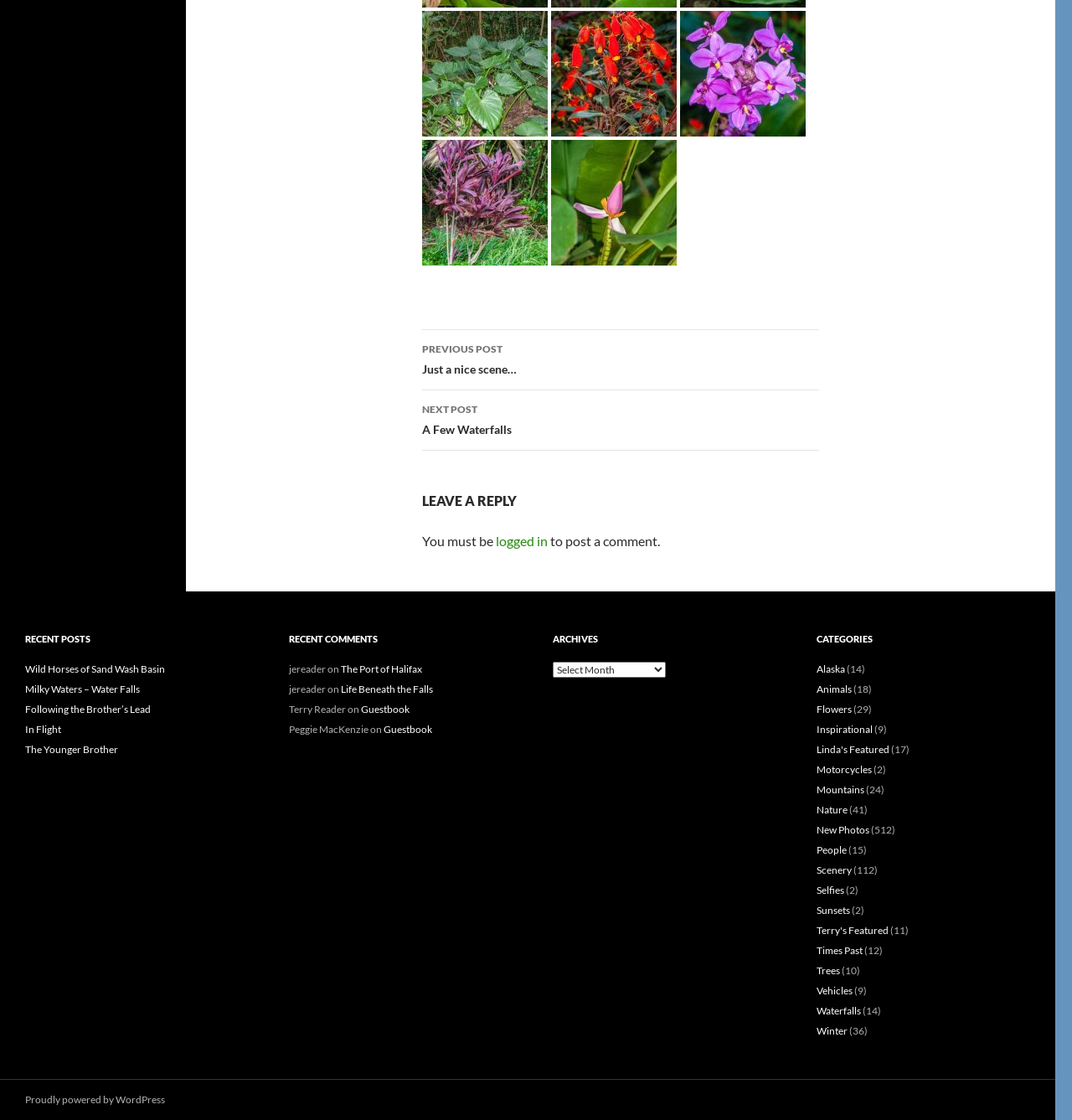What is the text above the comment input field?
Please give a detailed and thorough answer to the question, covering all relevant points.

I found the text 'LEAVE A REPLY' by looking at the heading element above the comment input field, which is located at the bottom of the webpage.